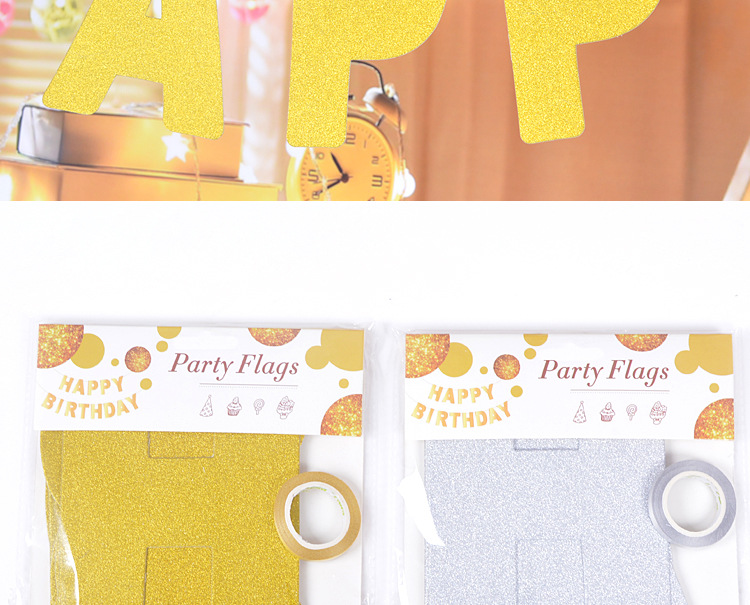What is written on the labels of the party flag packages?
Refer to the image and provide a one-word or short phrase answer.

Happy Birthday